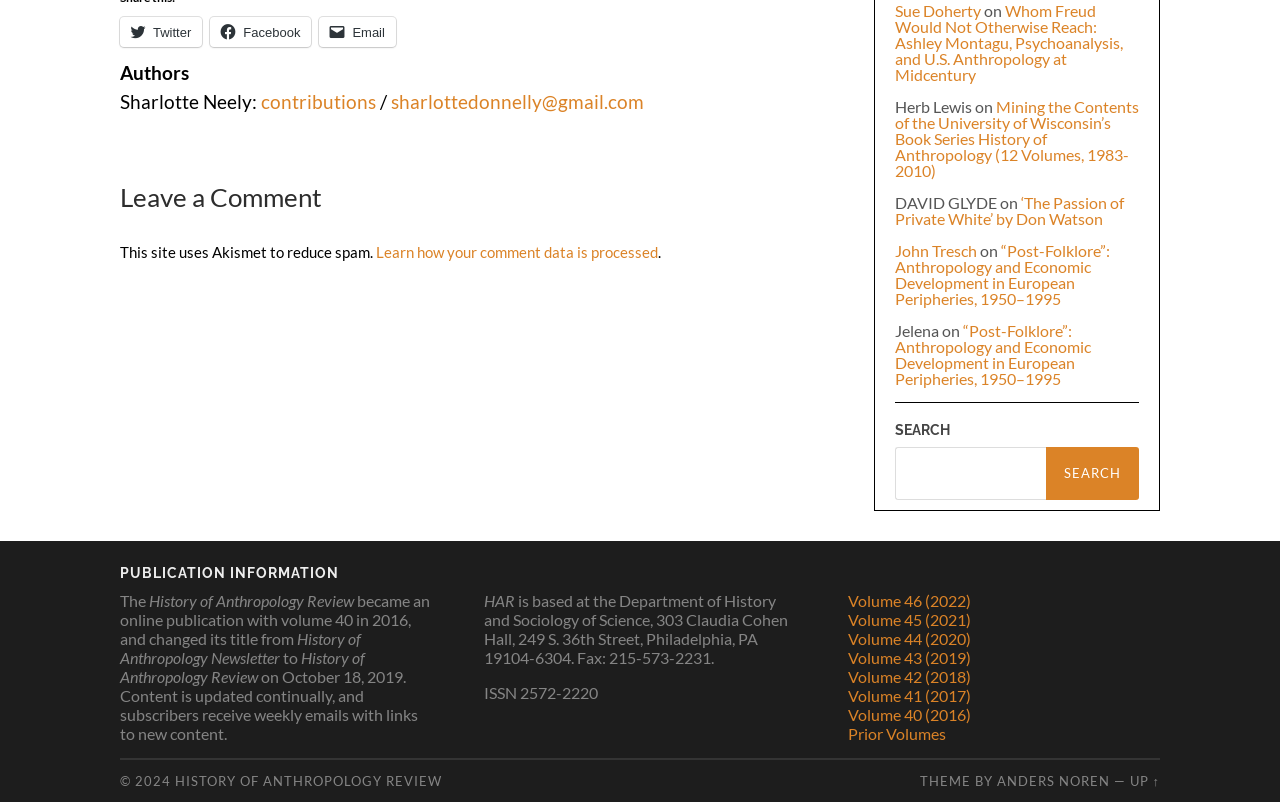Predict the bounding box of the UI element based on the description: "Anders Noren". The coordinates should be four float numbers between 0 and 1, formatted as [left, top, right, bottom].

[0.779, 0.963, 0.867, 0.983]